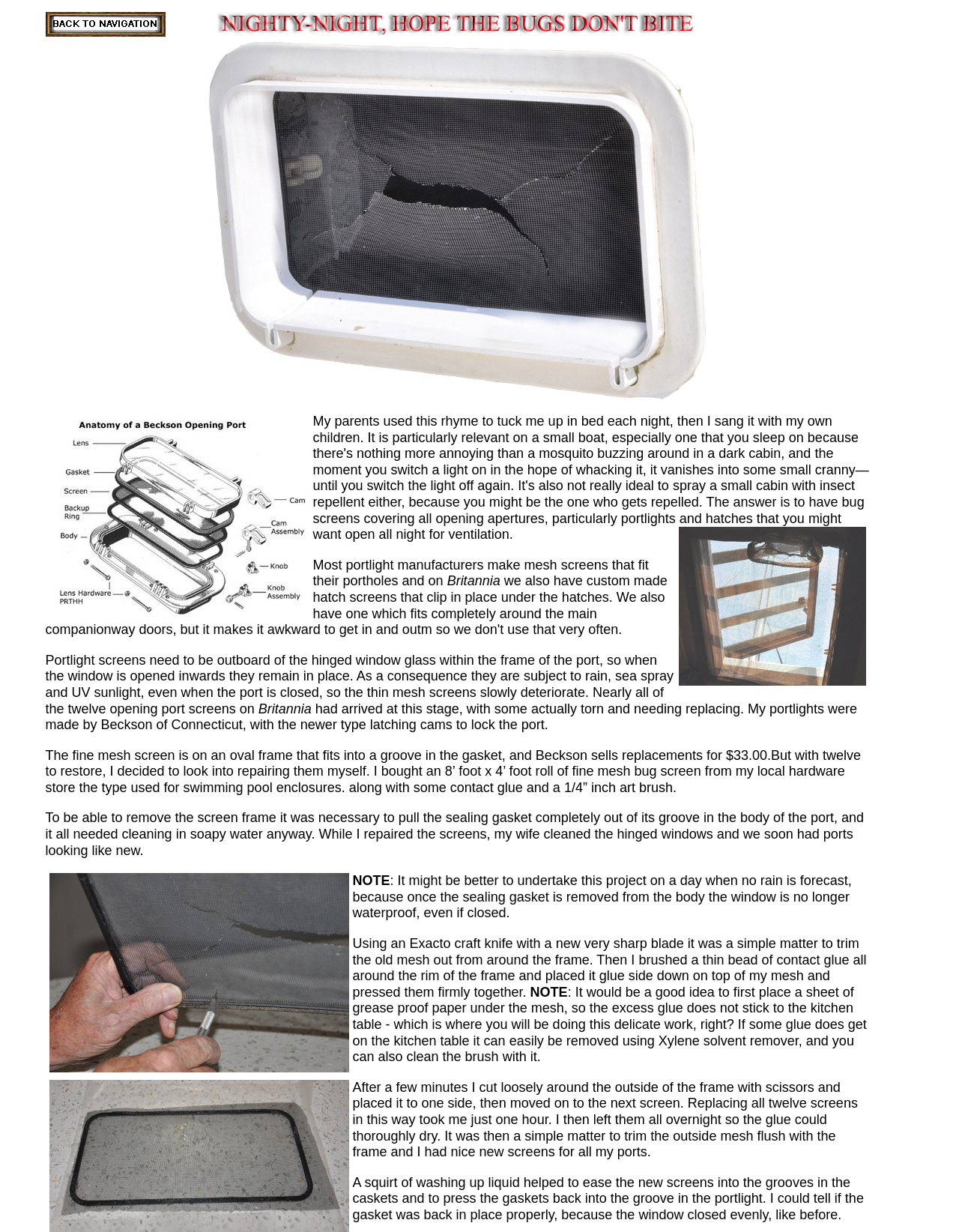What is used to clean the hinged windows?
Using the image, respond with a single word or phrase.

Soapy water